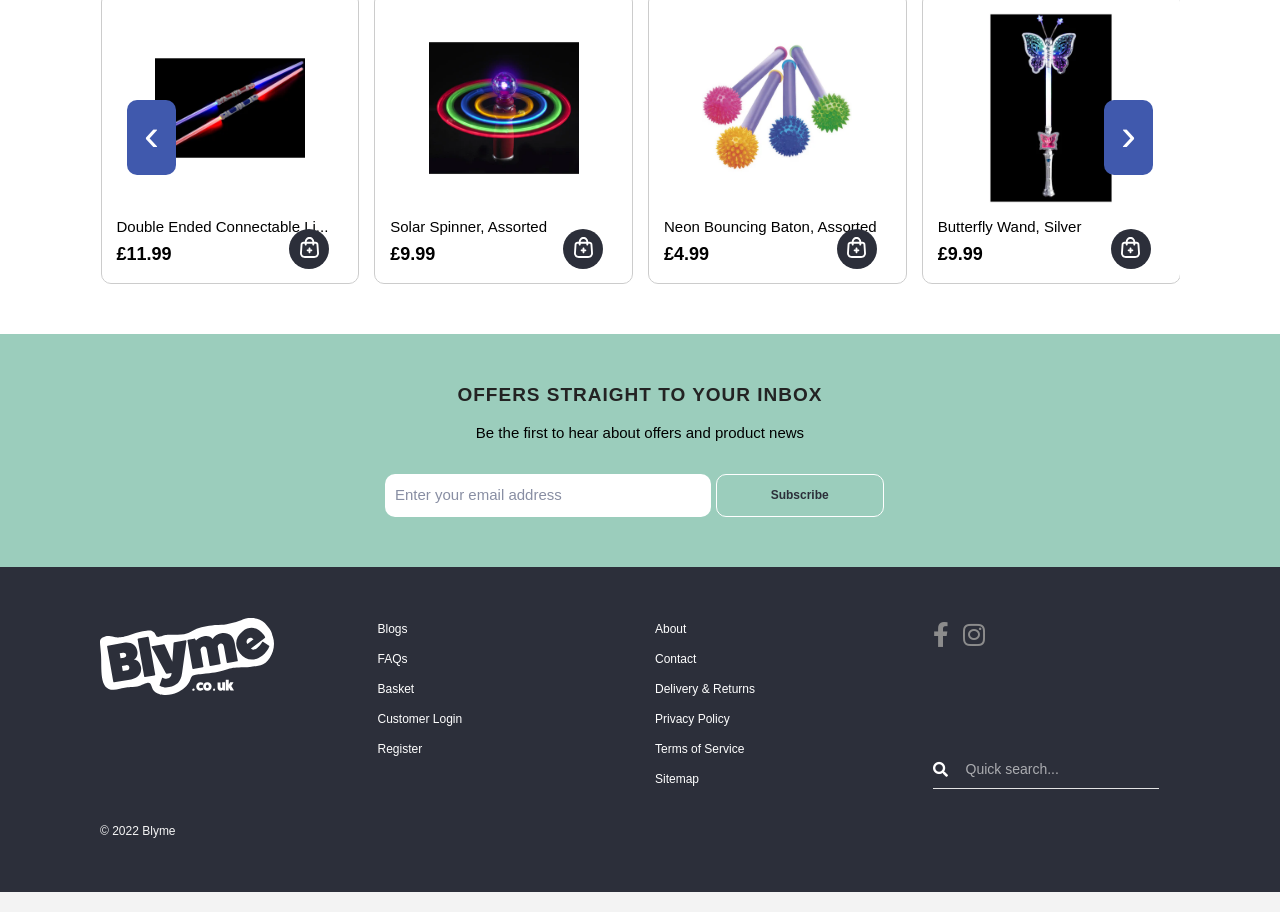Please identify the bounding box coordinates for the region that you need to click to follow this instruction: "Go to Customer Login".

[0.295, 0.802, 0.361, 0.818]